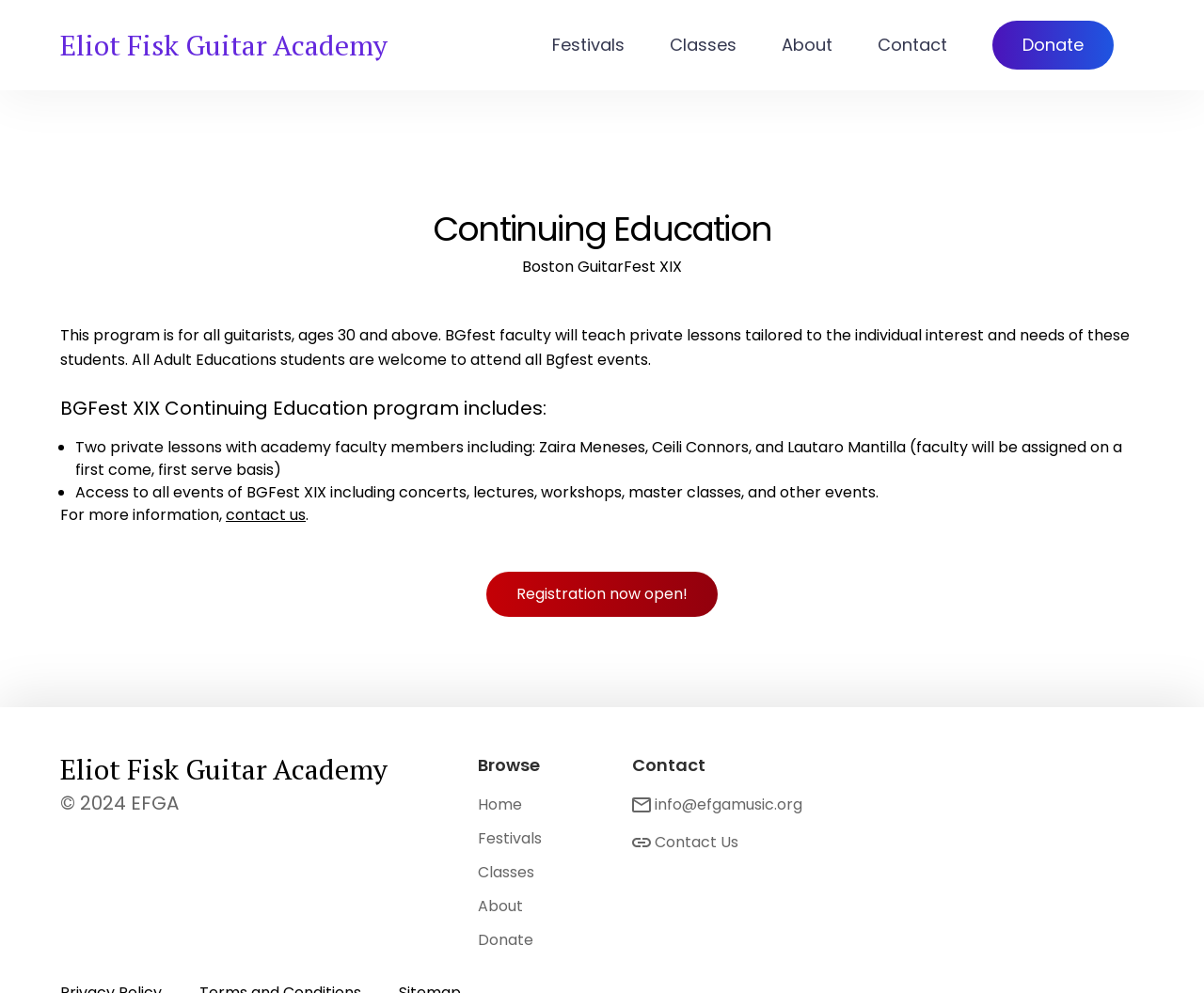Describe every aspect of the webpage in a detailed manner.

The webpage is about the Eliot Fisk Guitar Academy (EFGA), which provides an international, cross-disciplinary musical education. At the top, there is a navigation menu with links to "Eliot Fisk Guitar Academy", "Festivals", "Classes", "About", "Contact", and "Donate". Below the navigation menu, there are two headings: "Continuing Education" and "Boston GuitarFest XIX". 

Under the "Boston GuitarFest XIX" heading, there is a paragraph describing the program, which is for guitarists aged 30 and above. The program includes private lessons with academy faculty members and access to all events of BGFest XIX. 

Below the paragraph, there is a list with two items: "Two private lessons with academy faculty members" and "Access to all events of BGFest XIX". Each item is marked with a bullet point. 

Further down, there is a call-to-action link "Registration now open!" with a button, and a link to "contact us" for more information. 

At the bottom of the page, there is a footer section with a copyright notice "© 2024 EFGA". Above the footer, there are three columns: the first column has a heading "Eliot Fisk Guitar Academy" and a link to "Home"; the second column has a heading "Browse" with links to "Festivals", "Classes", "About", and "Donate"; and the third column has a heading "Contact" with a mail icon, an email address "info@efgamusic.org", a link icon, and a link to "Contact Us".